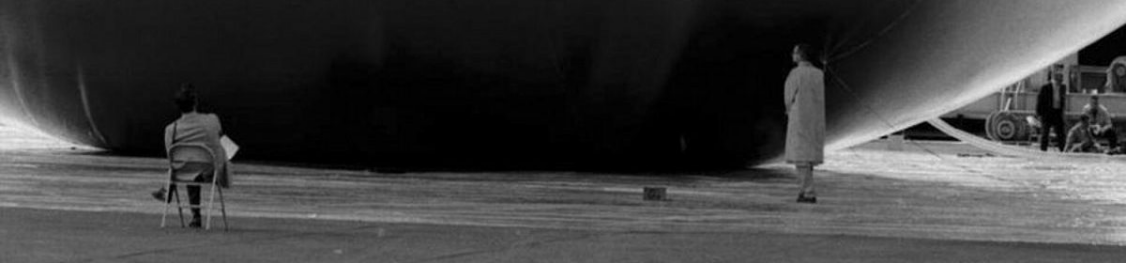What is the color scheme of the image?
Please respond to the question with a detailed and informative answer.

The caption specifically mentions that the image has a 'black-and-white aesthetic', which adds a timeless quality to the scene and evokes a sense of contemplation.